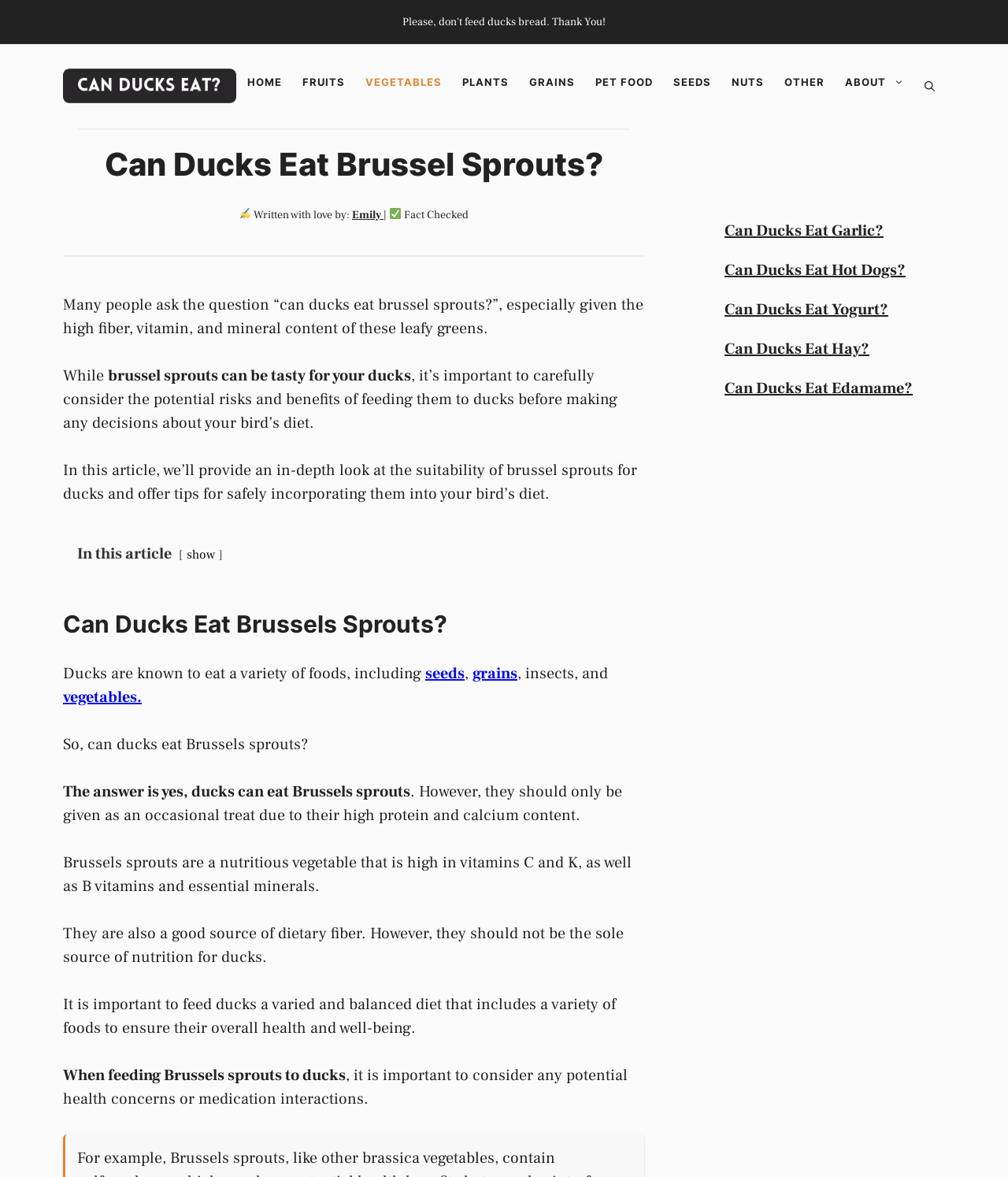What is the benefit of Brussels sprouts for ducks?
Kindly give a detailed and elaborate answer to the question.

The article states that Brussels sprouts are a nutritious vegetable that is high in vitamins C and K, as well as B vitamins and essential minerals, and are also a good source of dietary fiber, making them a beneficial food for ducks.